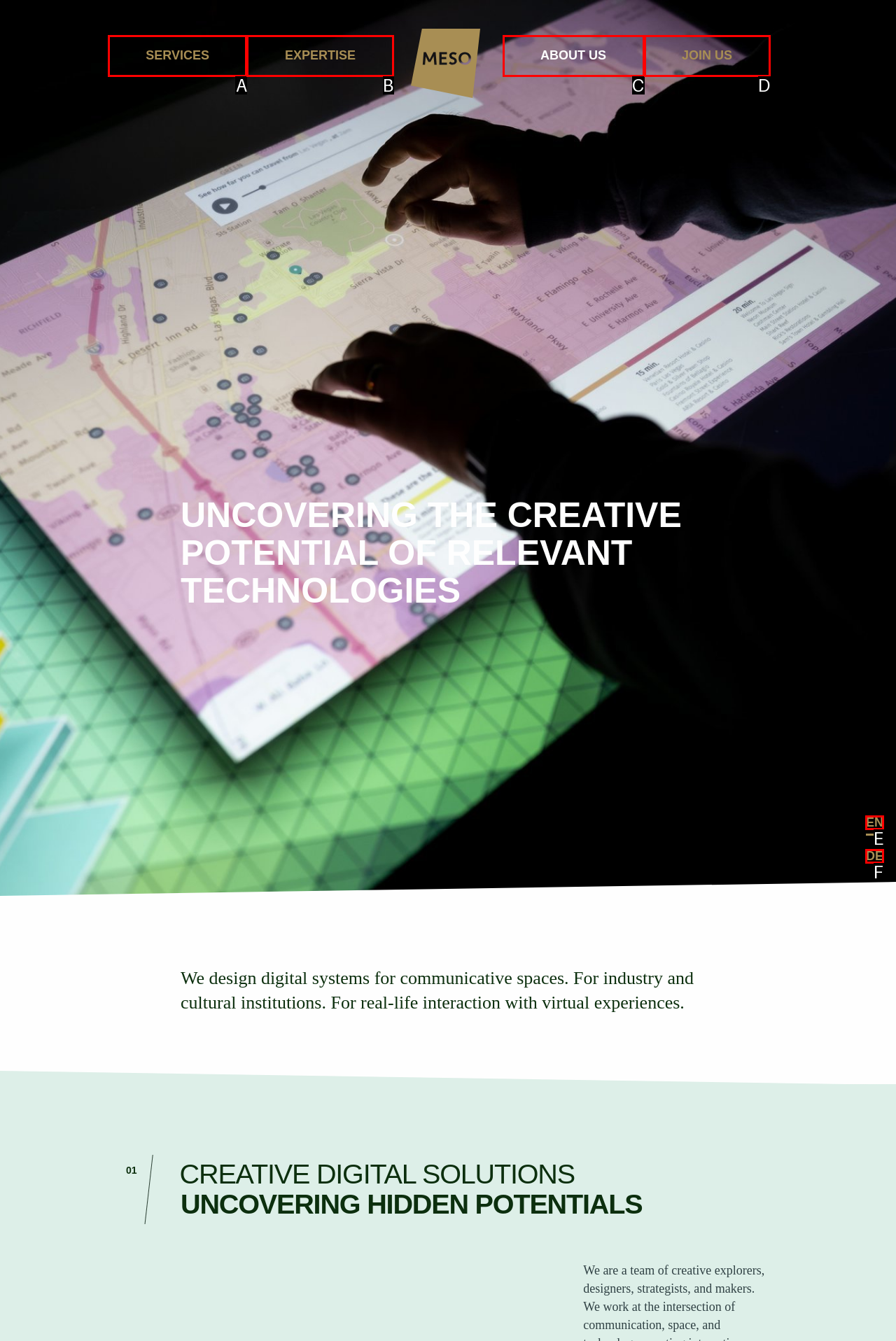Given the description: About us, identify the corresponding option. Answer with the letter of the appropriate option directly.

C